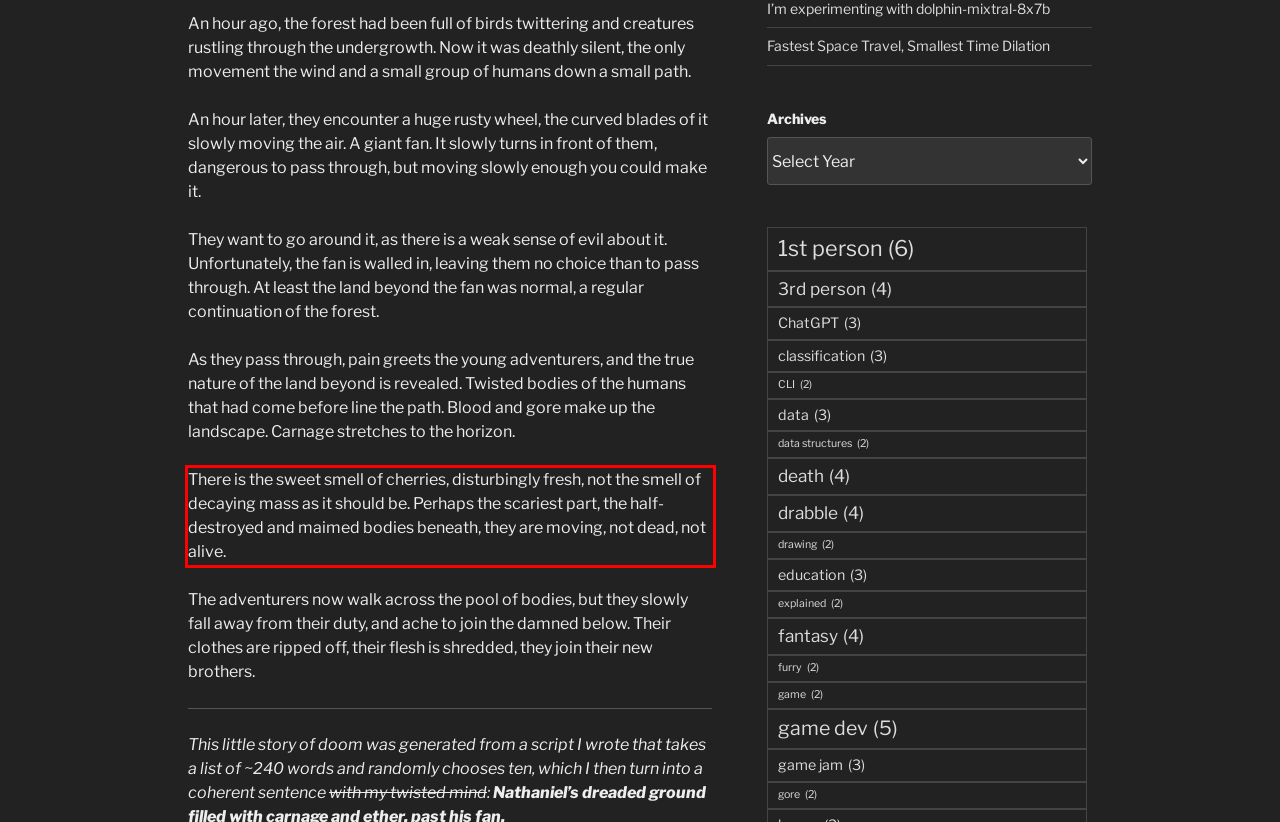Using the provided webpage screenshot, identify and read the text within the red rectangle bounding box.

There is the sweet smell of cherries, disturbingly fresh, not the smell of decaying mass as it should be. Perhaps the scariest part, the half-destroyed and maimed bodies beneath, they are moving, not dead, not alive.